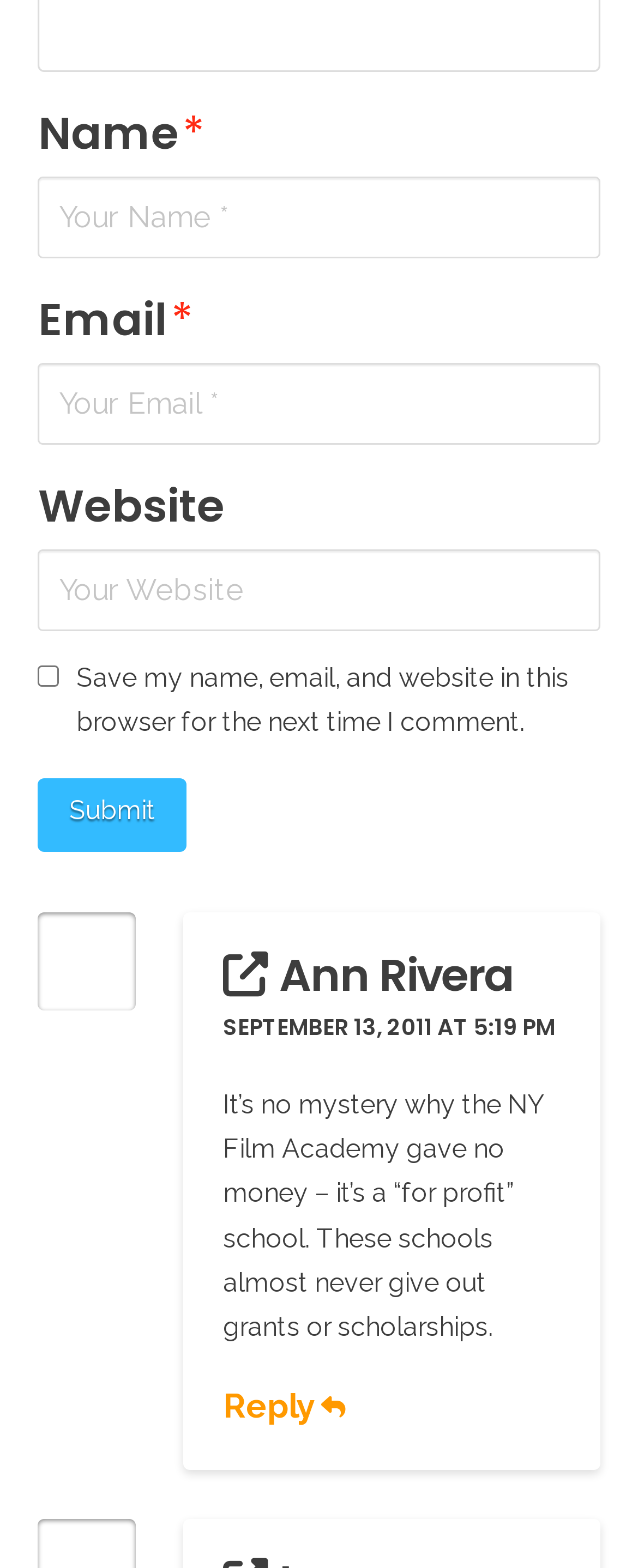Given the description of a UI element: "parent_node: Website name="url" placeholder="Your Website"", identify the bounding box coordinates of the matching element in the webpage screenshot.

[0.06, 0.35, 0.94, 0.402]